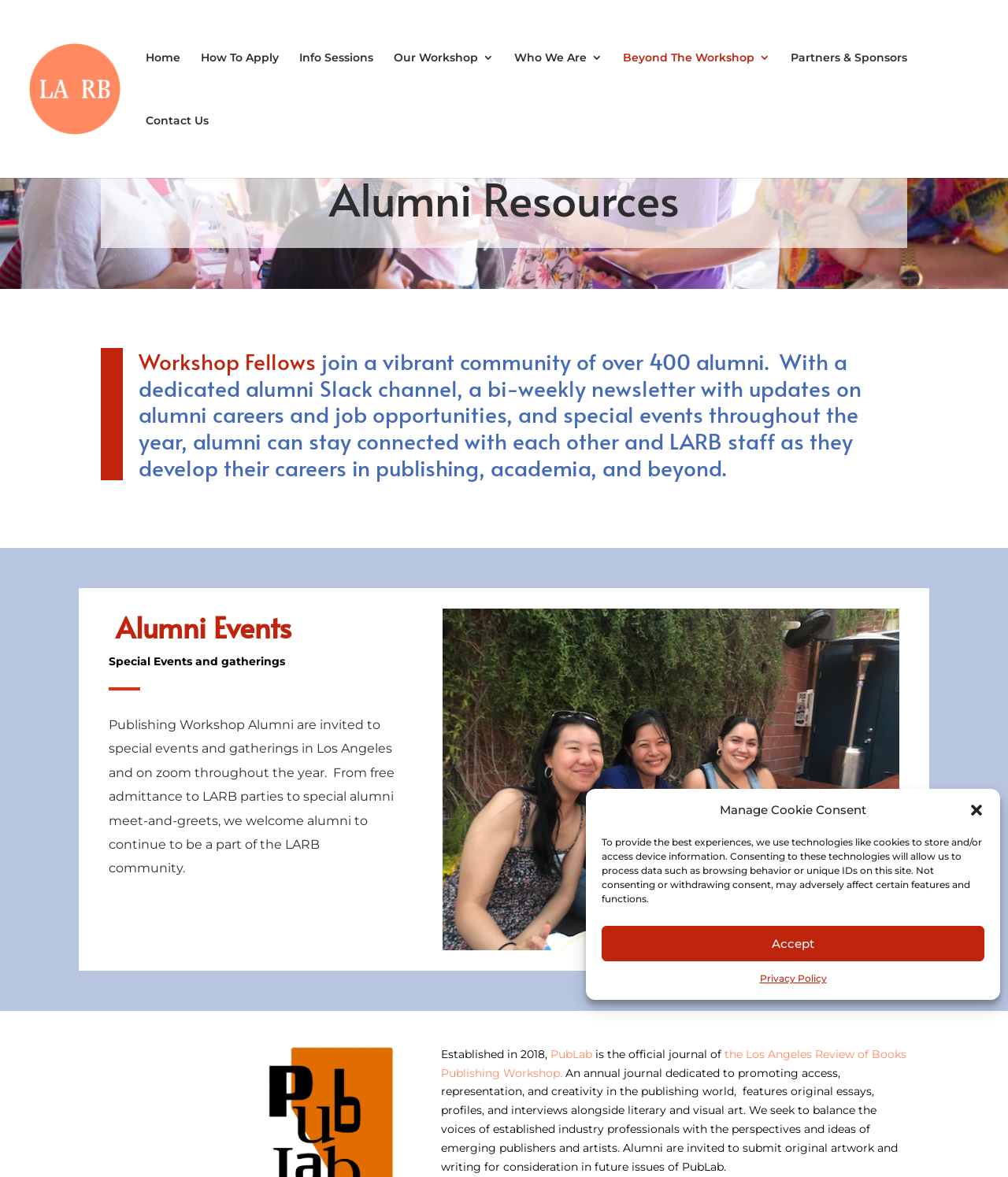What type of events are organized for alumni?
Using the visual information from the image, give a one-word or short-phrase answer.

Special events and gatherings